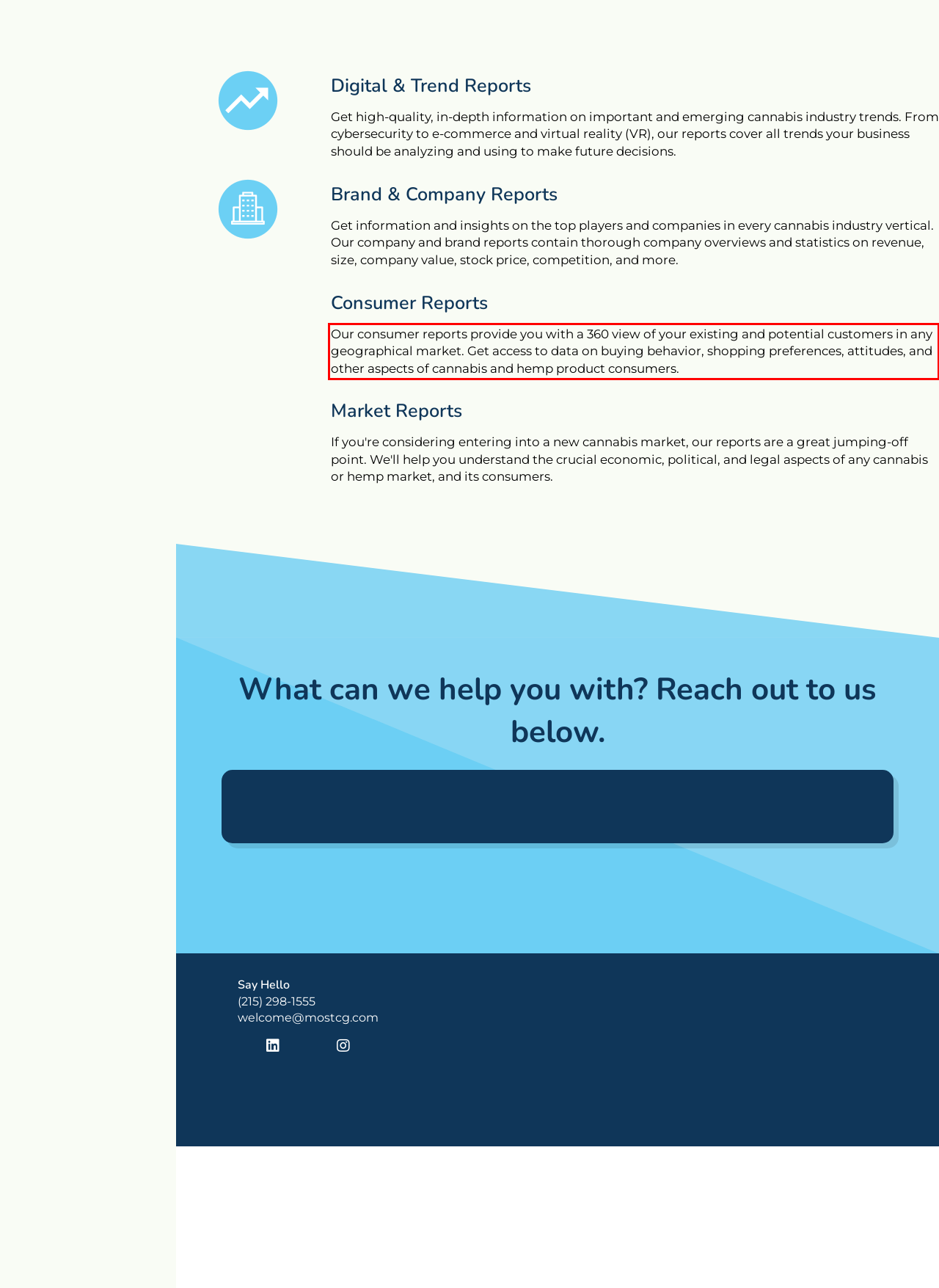You have a screenshot of a webpage, and there is a red bounding box around a UI element. Utilize OCR to extract the text within this red bounding box.

Our consumer reports provide you with a 360 view of your existing and potential customers in any geographical market. Get access to data on buying behavior, shopping preferences, attitudes, and other aspects of cannabis and hemp product consumers.